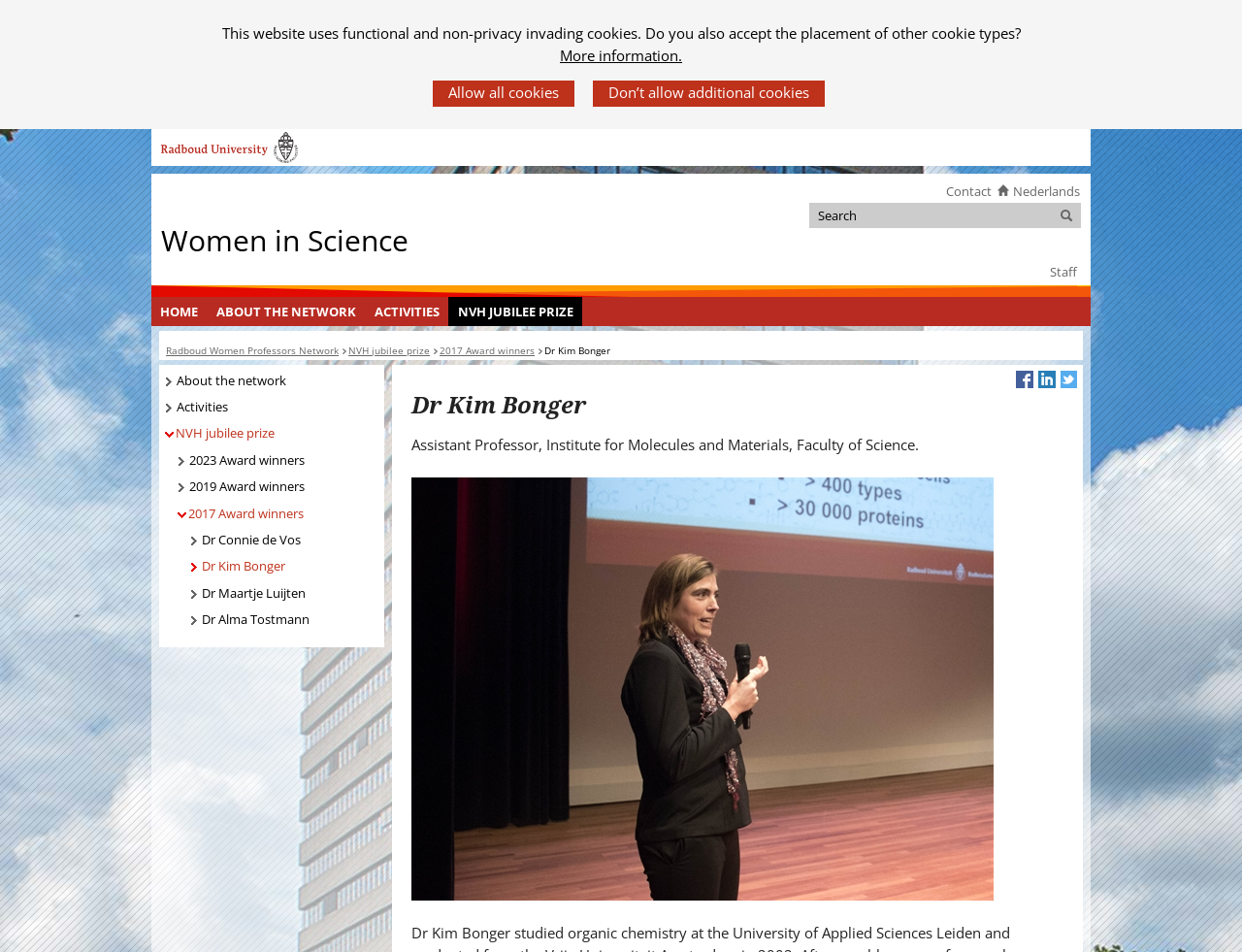What is the type of the image on the webpage? Observe the screenshot and provide a one-word or short phrase answer.

Kim Bonger website